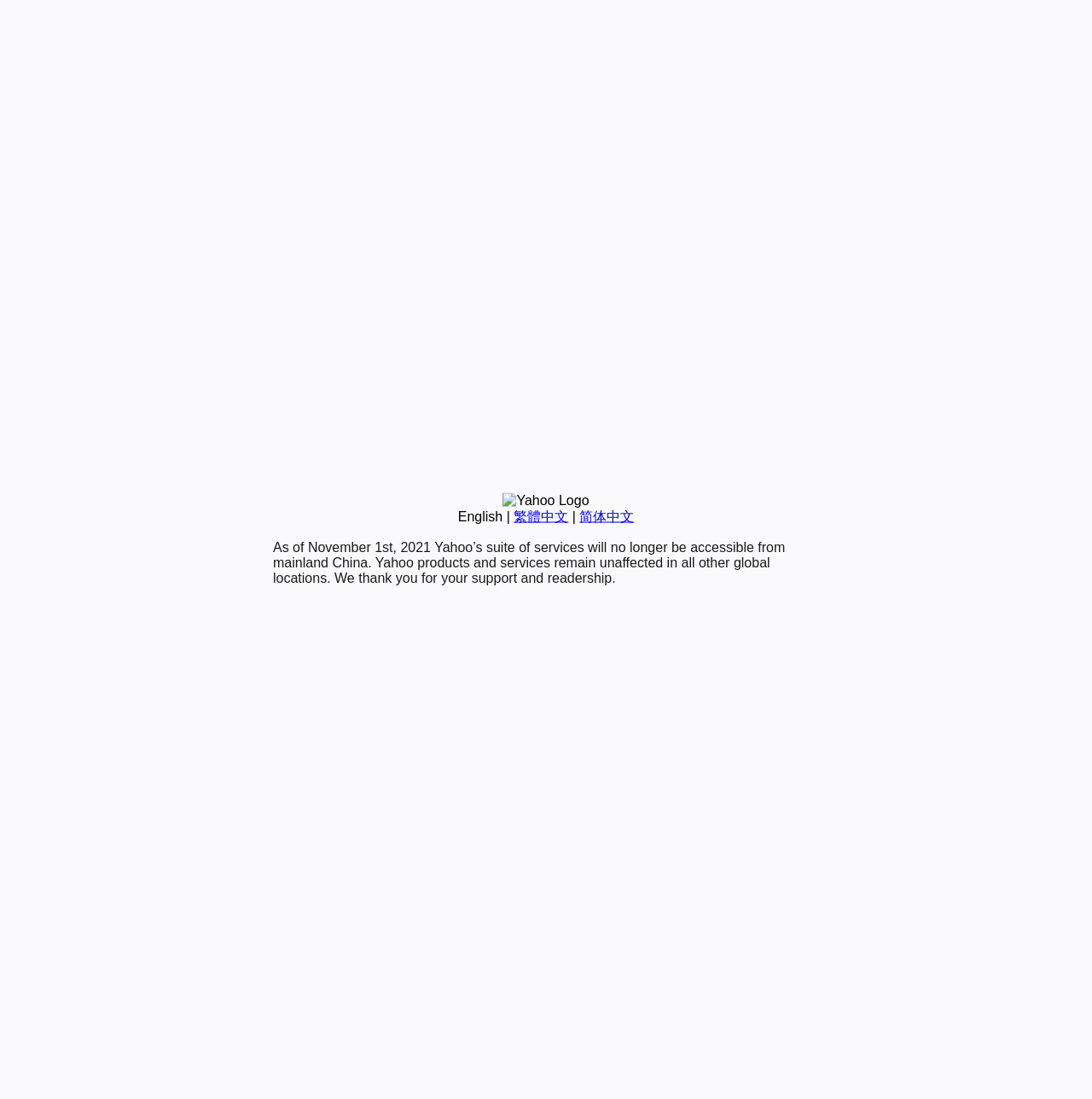Identify the bounding box coordinates for the UI element described as follows: "繁體中文". Ensure the coordinates are four float numbers between 0 and 1, formatted as [left, top, right, bottom].

[0.47, 0.463, 0.52, 0.476]